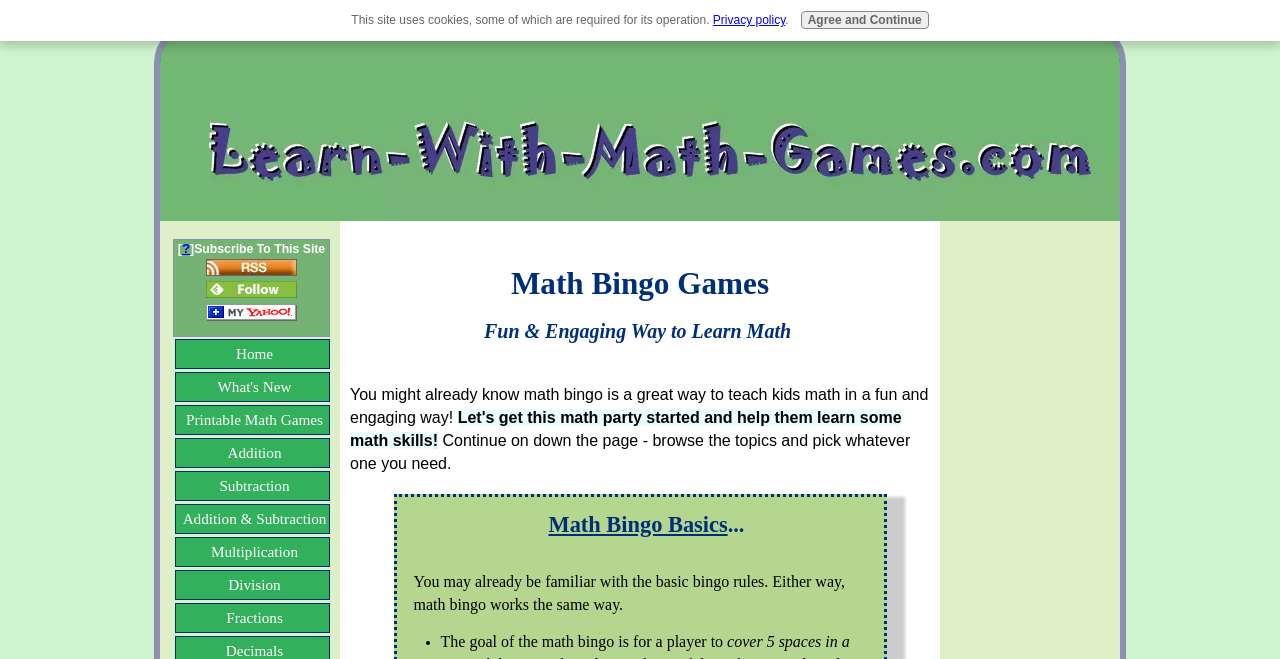Determine the bounding box coordinates of the clickable region to carry out the instruction: "Click on the 'Home' link".

[0.137, 0.514, 0.258, 0.56]